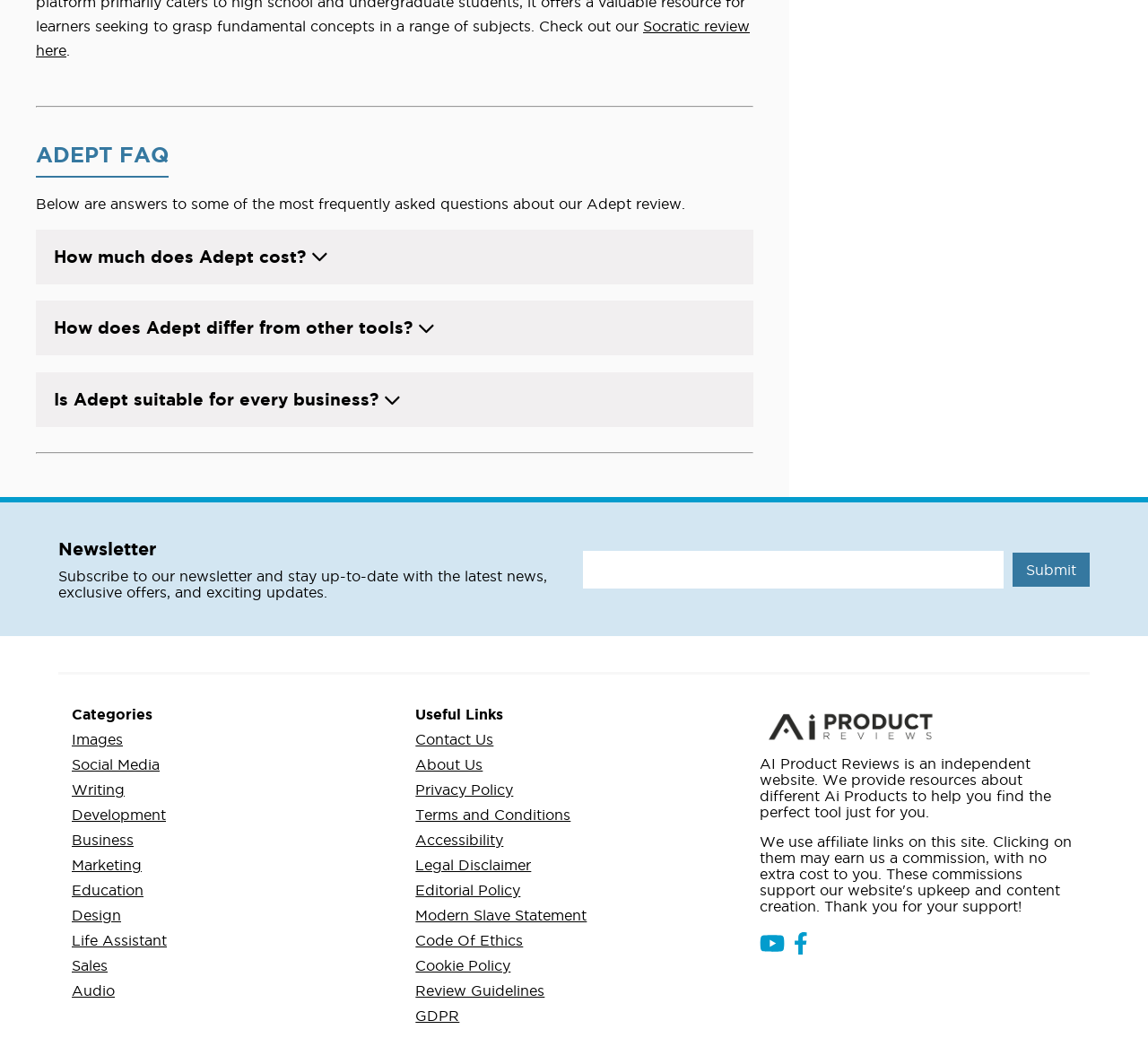Pinpoint the bounding box coordinates of the element you need to click to execute the following instruction: "Read the 'ADEPT FAQ'". The bounding box should be represented by four float numbers between 0 and 1, in the format [left, top, right, bottom].

[0.031, 0.128, 0.656, 0.171]